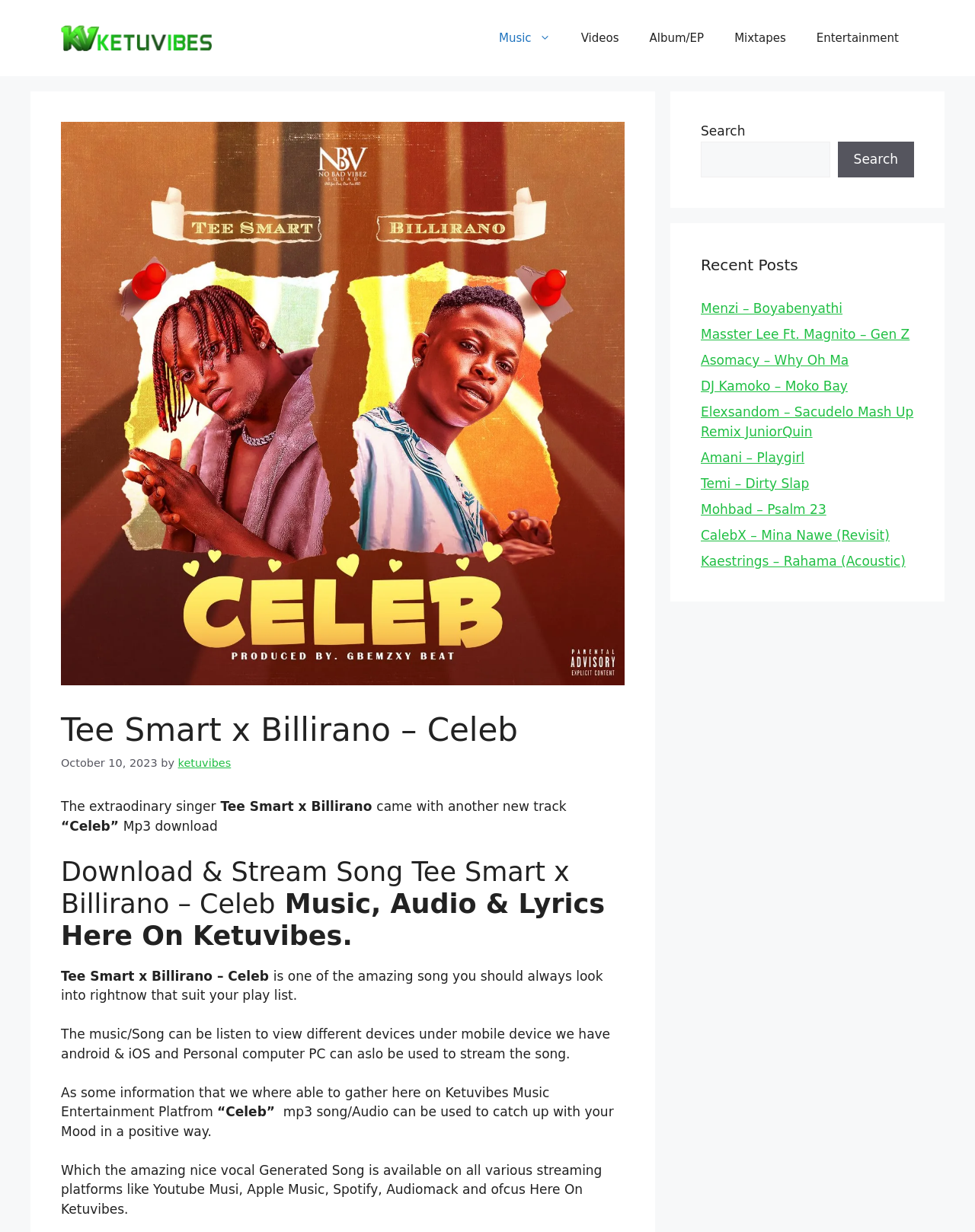Please identify the bounding box coordinates of the area I need to click to accomplish the following instruction: "Click the 'ketuvibes' link at the top left".

[0.062, 0.024, 0.219, 0.036]